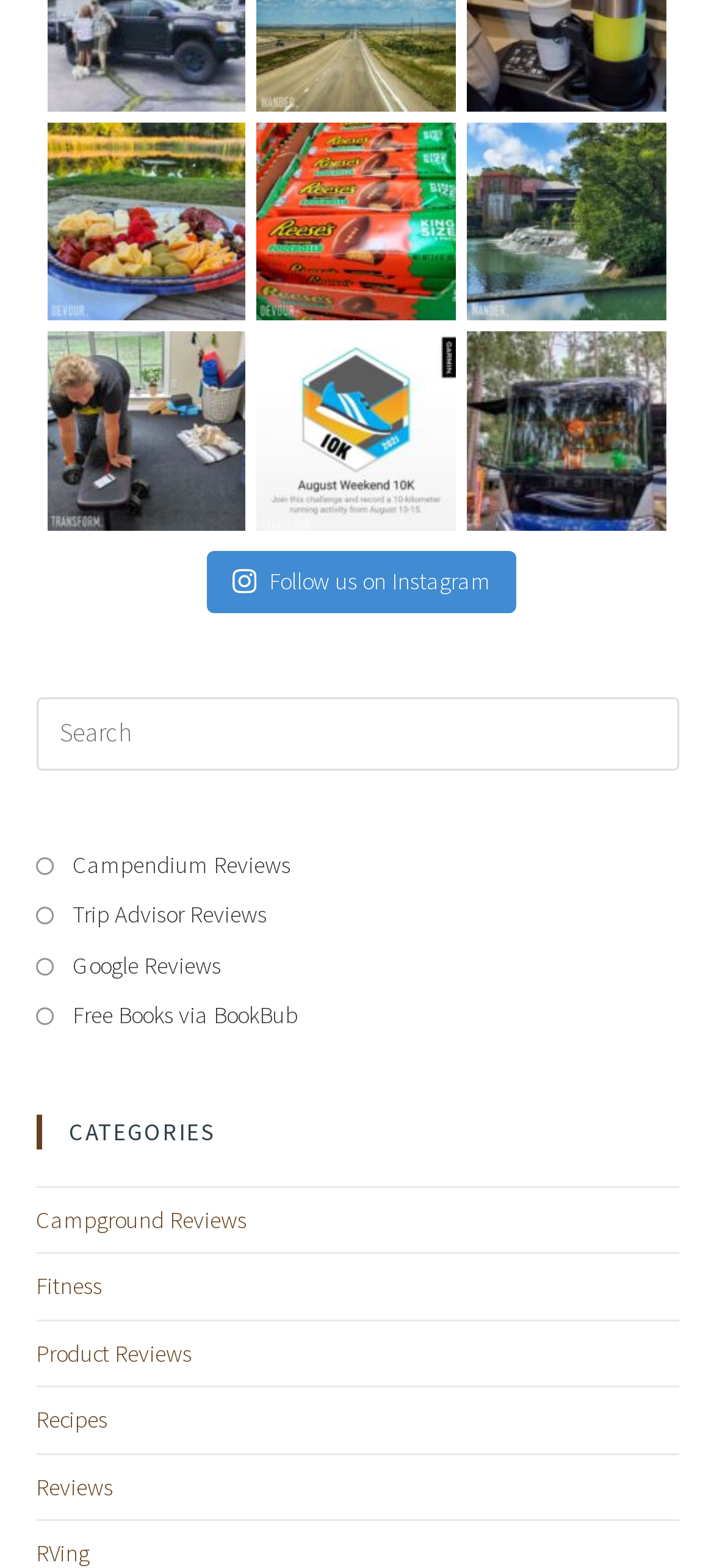Provide the bounding box coordinates for the area that should be clicked to complete the instruction: "Go to the 'Services' page".

None